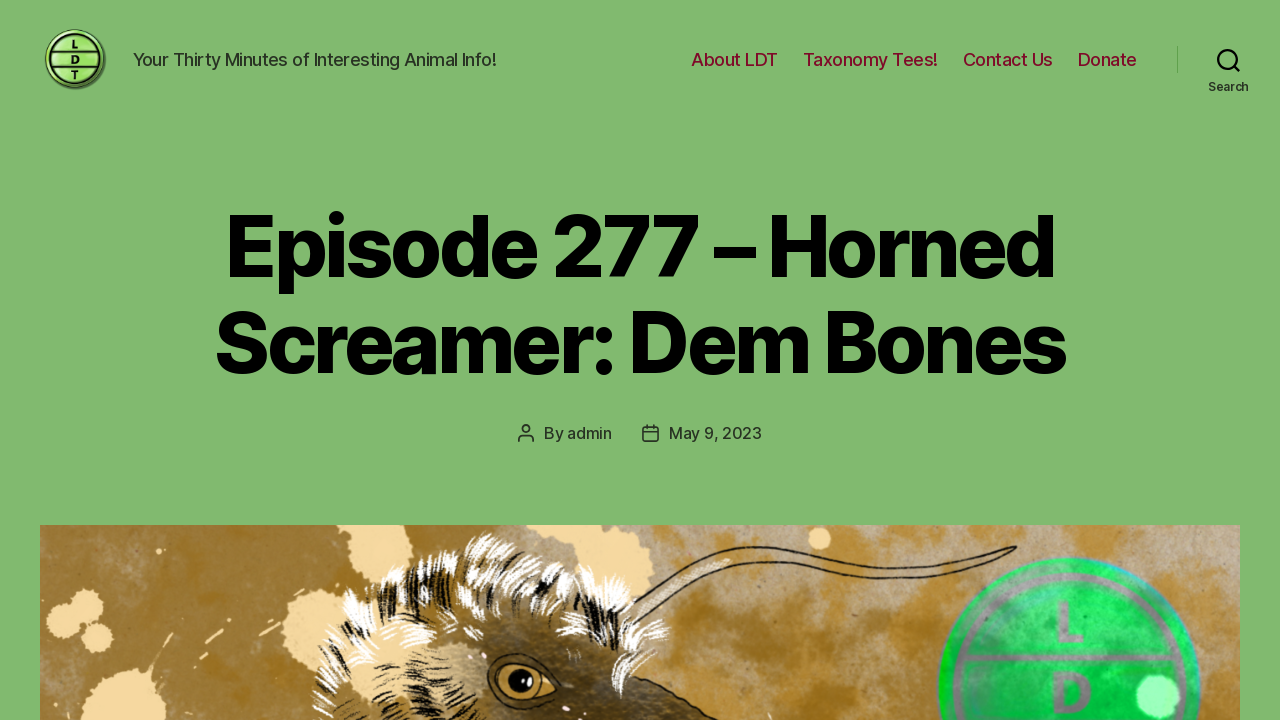Highlight the bounding box coordinates of the region I should click on to meet the following instruction: "Read the 'Episode 277 – Horned Screamer: Dem Bones' article".

[0.109, 0.314, 0.891, 0.58]